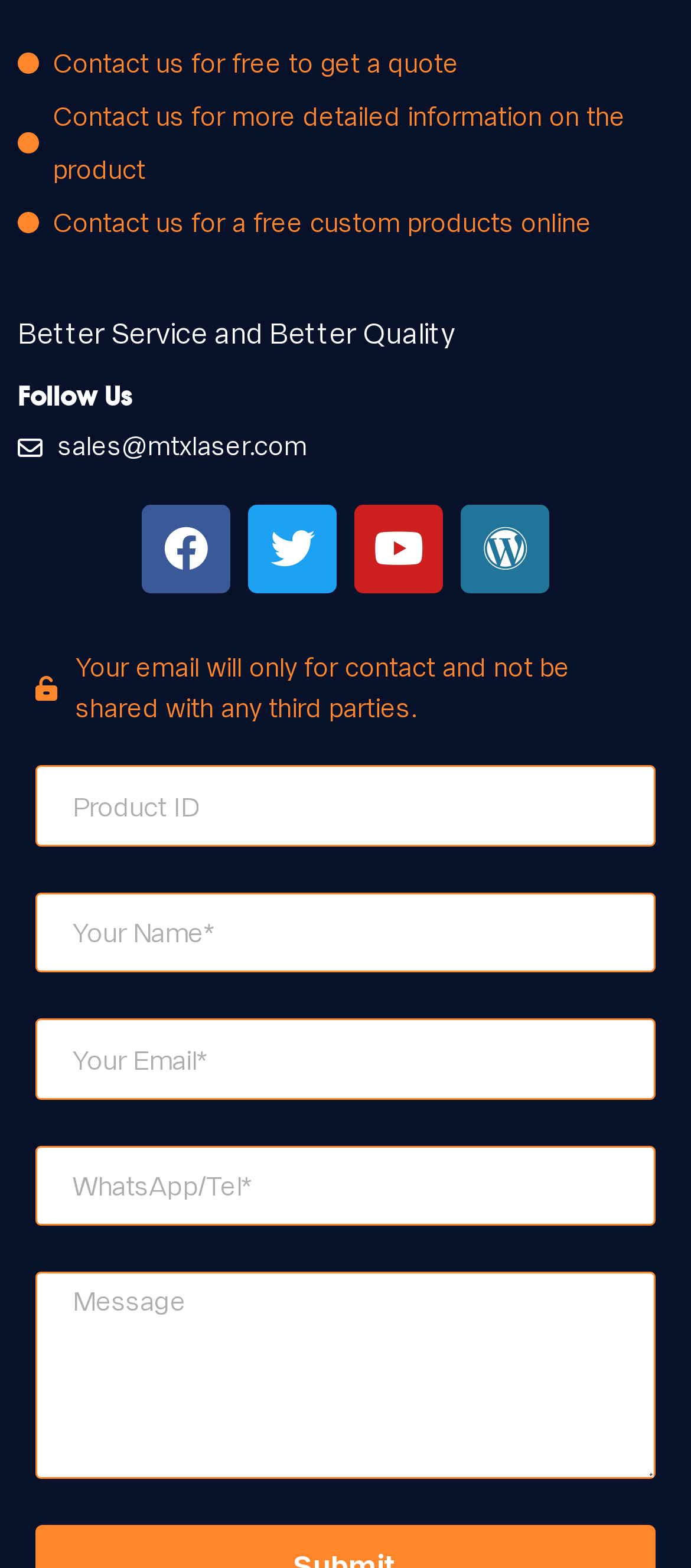What is the policy on sharing email addresses?
Please answer the question with as much detail and depth as you can.

The webpage explicitly states that the user's email address will only be used for contact purposes and will not be shared with any third parties. This policy is mentioned below the contact form.